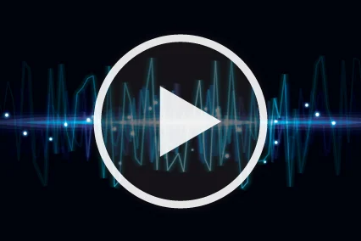Detail the scene shown in the image extensively.

This image features a play button overlaid on a visually engaging background resembling sound waves. The prominent white play icon is framed within a circular boundary, emphasizing its function as an interactive element for audio playback. The backdrop consists of digital sound waveforms in varying shades of blue and teal, which pulse rhythmically, evoking a sense of motion and audio engagement. This design hints at a podcast titled "Direct Examination: Offering Exhibits," dated for May 7, 2024, indicating that the content is likely related to legal proceedings or evidence presentation, aimed at listeners interested in these topics.